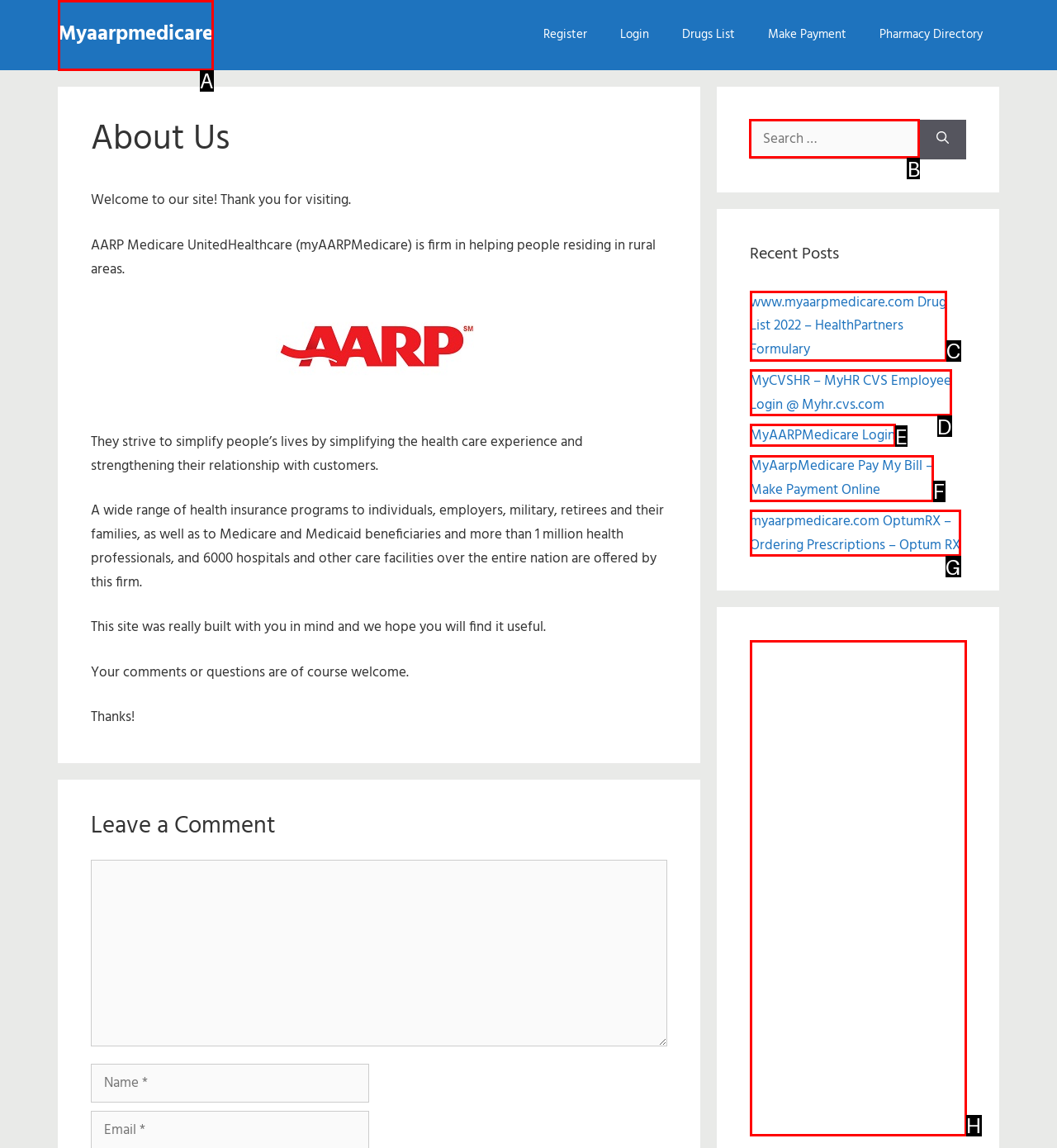For the task: Search for something, specify the letter of the option that should be clicked. Answer with the letter only.

B